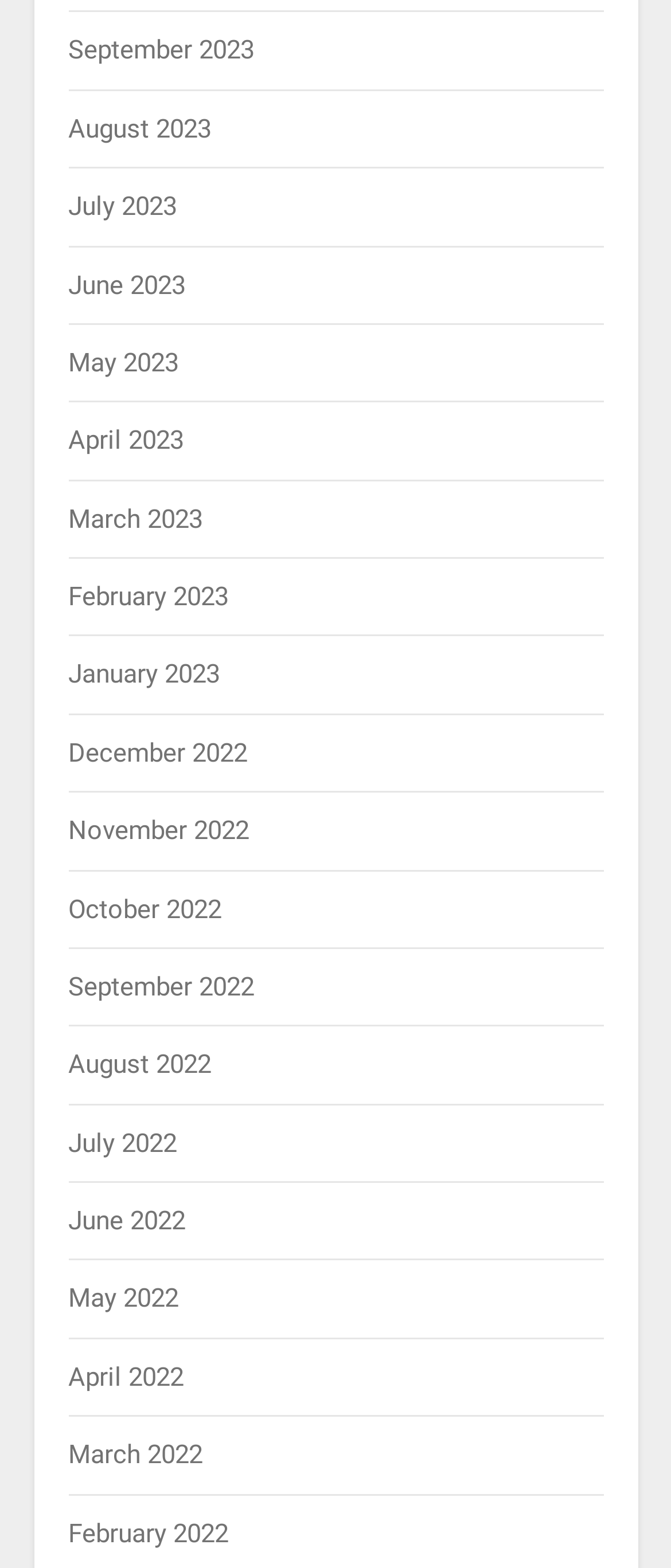Pinpoint the bounding box coordinates of the clickable element needed to complete the instruction: "go to August 2022". The coordinates should be provided as four float numbers between 0 and 1: [left, top, right, bottom].

[0.101, 0.669, 0.314, 0.689]